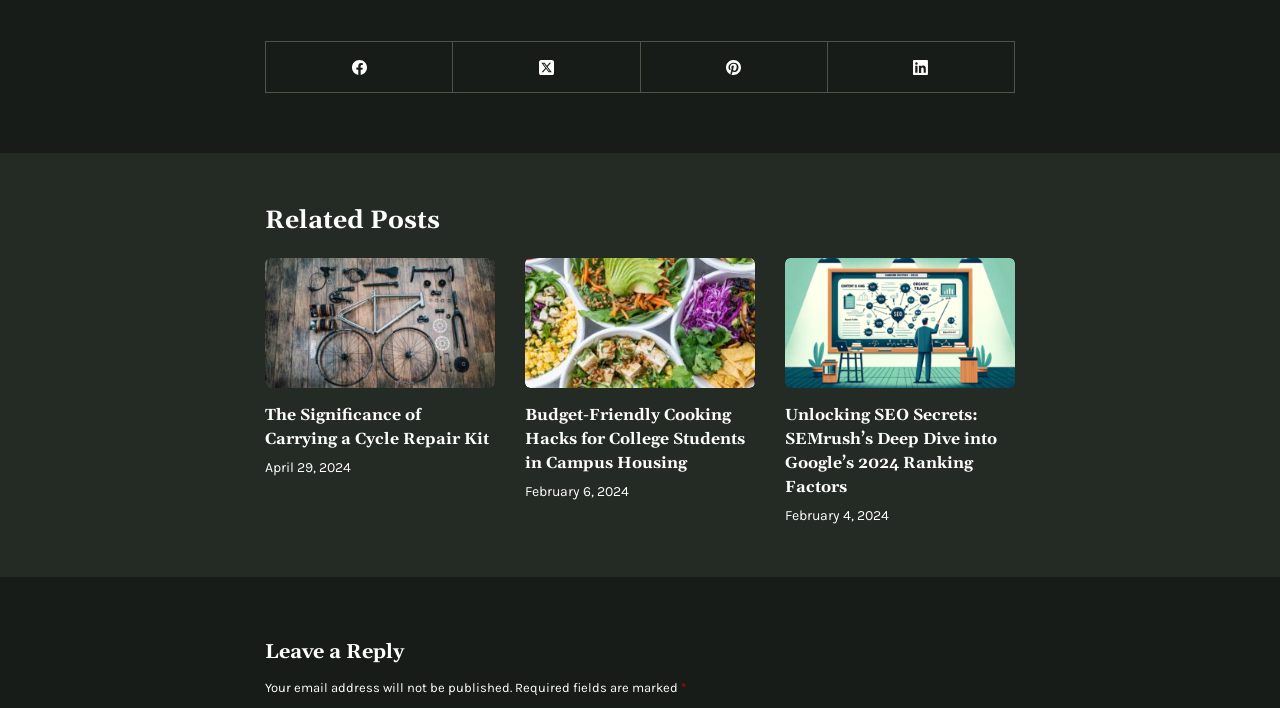Determine the bounding box coordinates for the area you should click to complete the following instruction: "Click on the link 'Unlocking SEO Secrets: SEMrush’s Deep Dive into Google’s 2024 Ranking Factors'".

[0.613, 0.365, 0.793, 0.547]